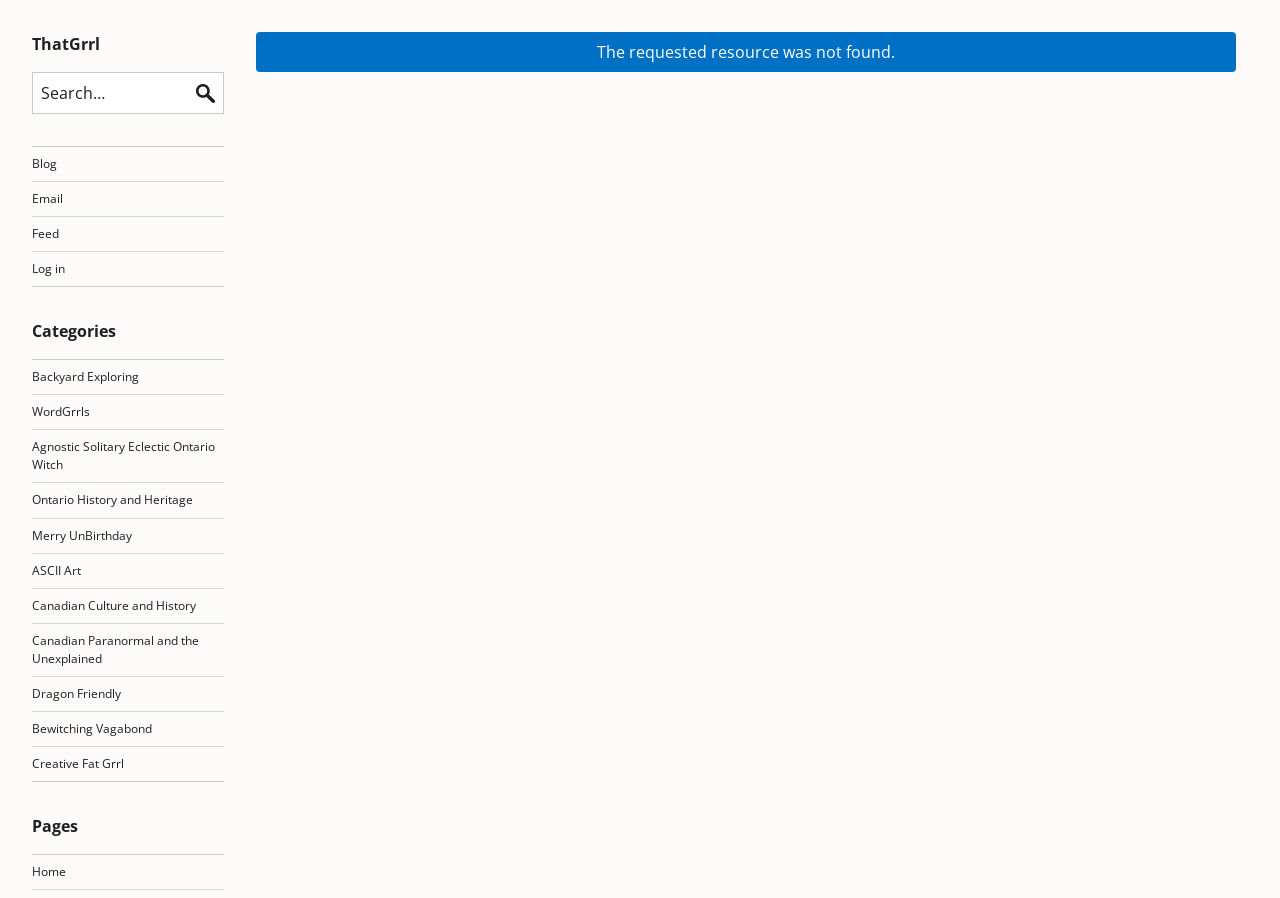Review the image closely and give a comprehensive answer to the question: What is the purpose of the textbox?

The textbox element has a bounding box coordinate of [0.025, 0.08, 0.175, 0.127] and has a placeholder text 'Search this blog', indicating that it is used for searching within the blog.